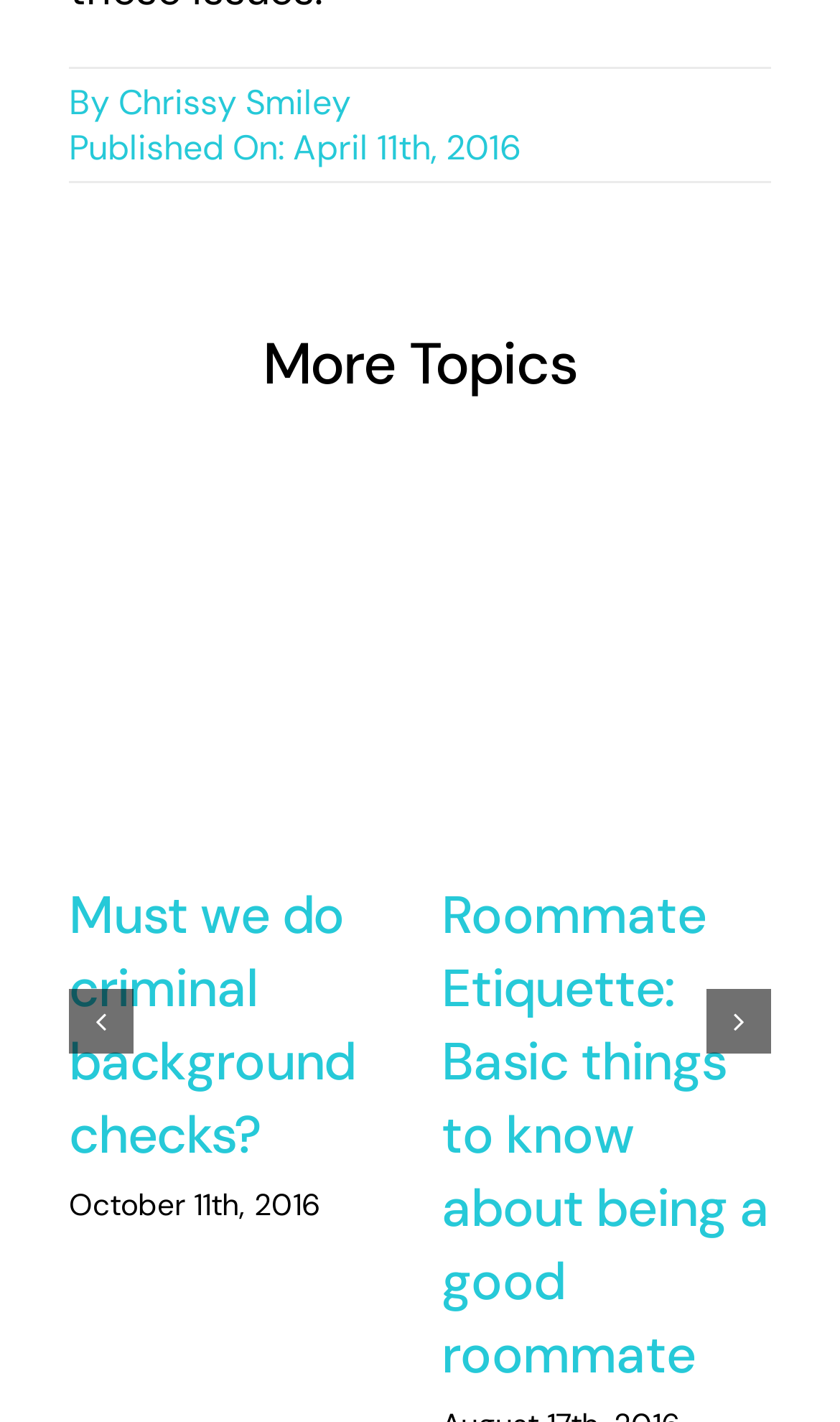Who is the author of the first article?
Refer to the image and provide a one-word or short phrase answer.

Chrissy Smiley